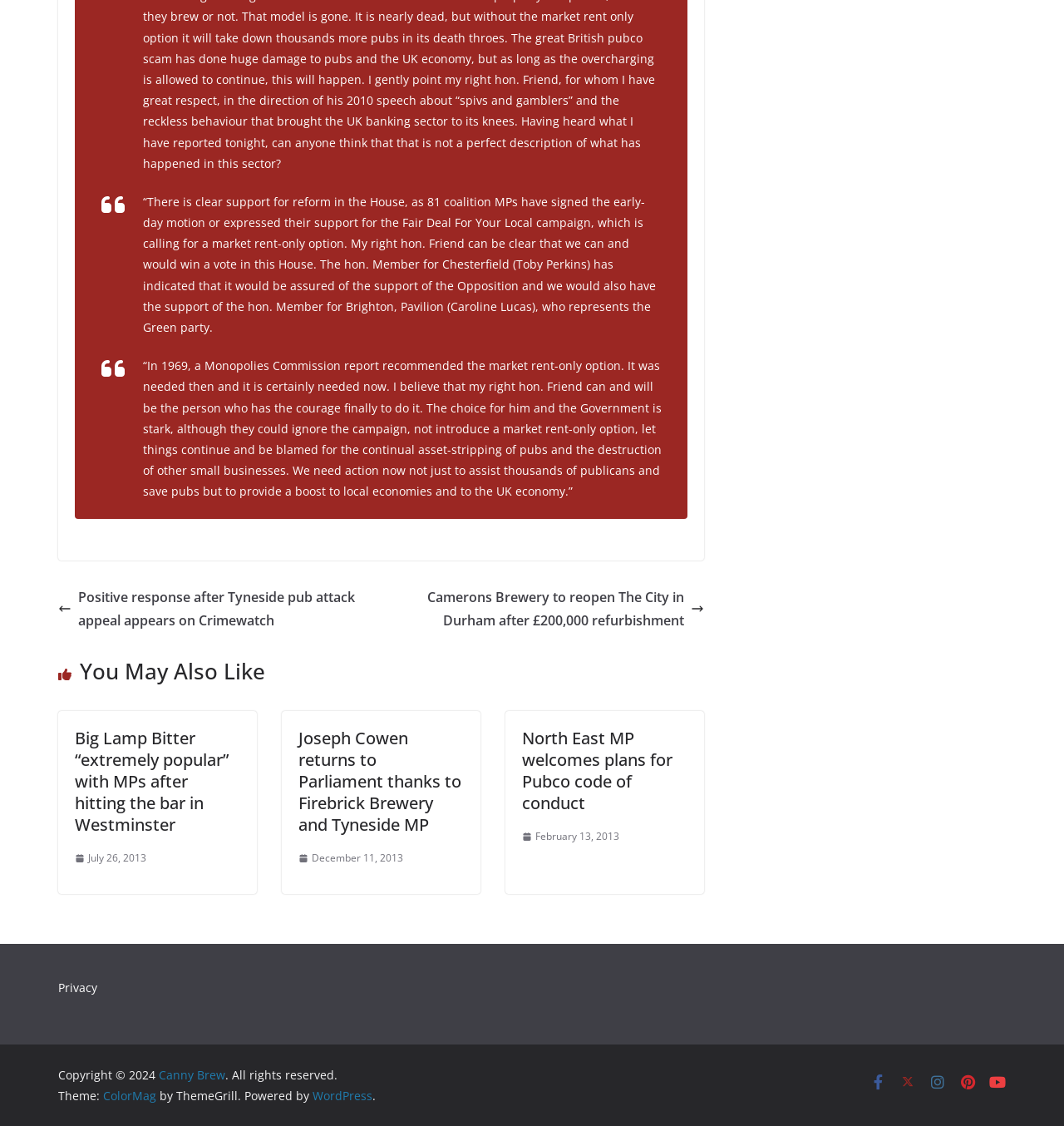Find the bounding box coordinates for the area that should be clicked to accomplish the instruction: "Visit 'Joseph Cowen returns to Parliament thanks to Firebrick Brewery and Tyneside MP'".

[0.28, 0.645, 0.434, 0.742]